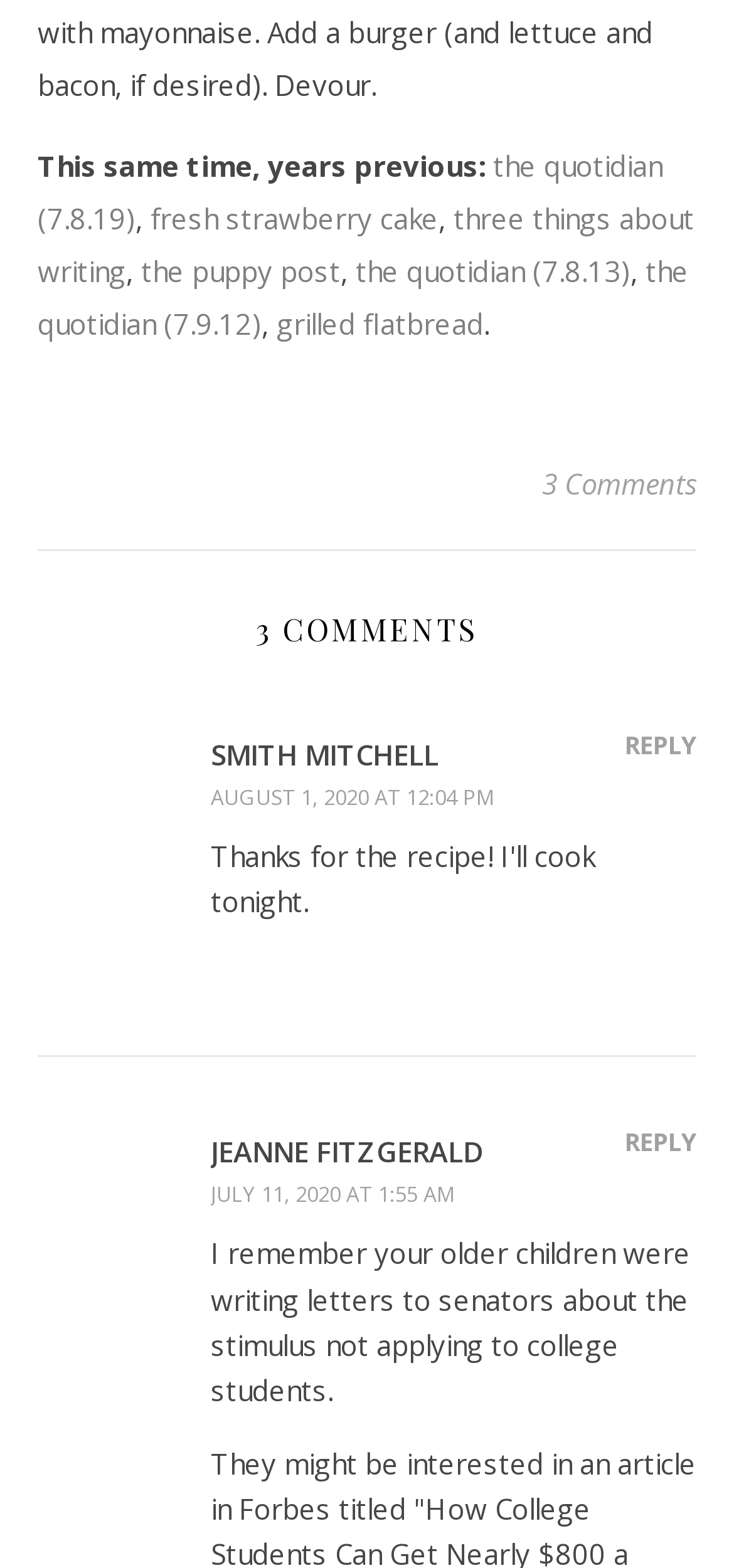Determine the bounding box coordinates of the clickable element to achieve the following action: 'Share on Facebook'. Provide the coordinates as four float values between 0 and 1, formatted as [left, top, right, bottom].

[0.062, 0.242, 0.114, 0.266]